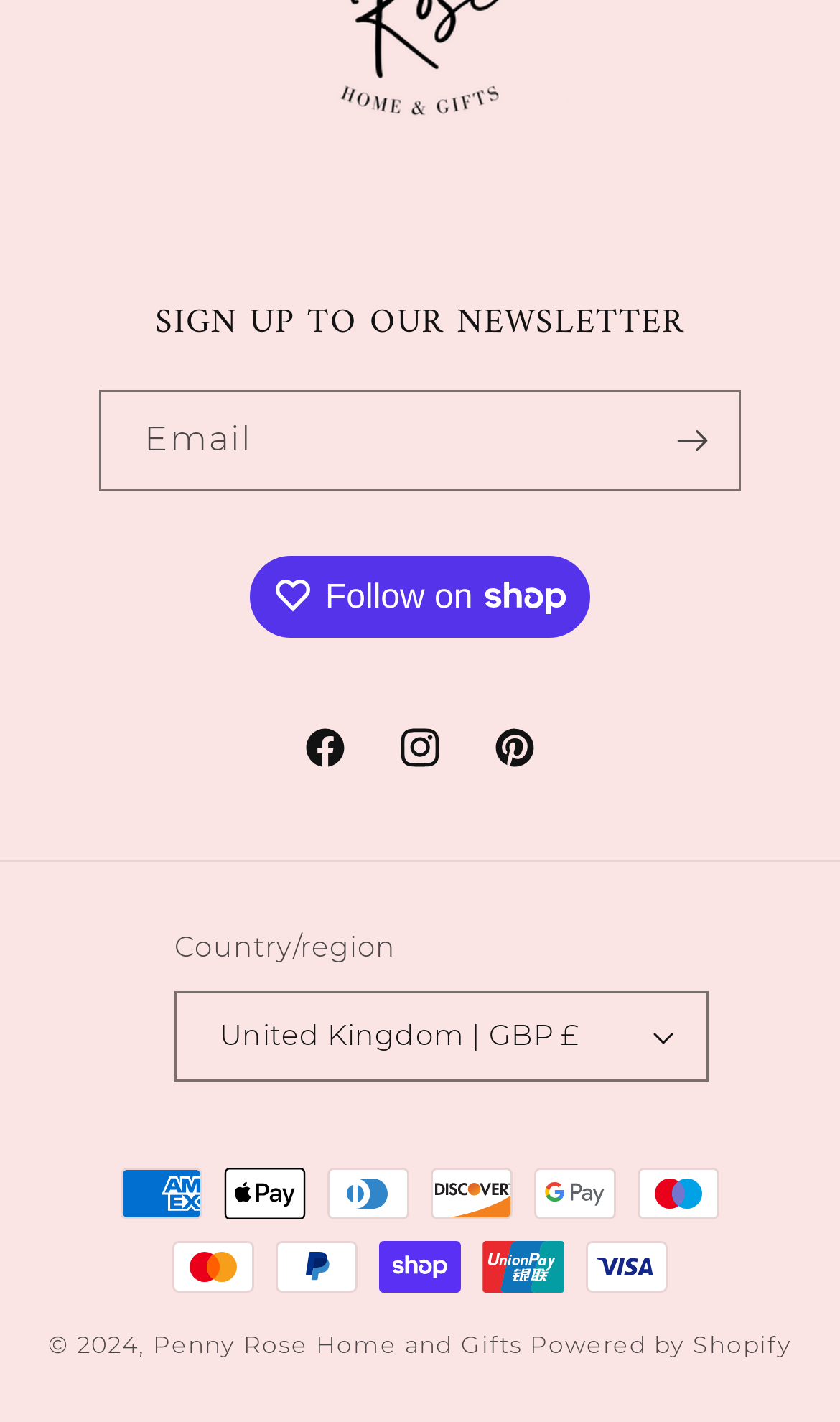Please reply to the following question with a single word or a short phrase:
What payment methods are accepted?

Multiple payment methods